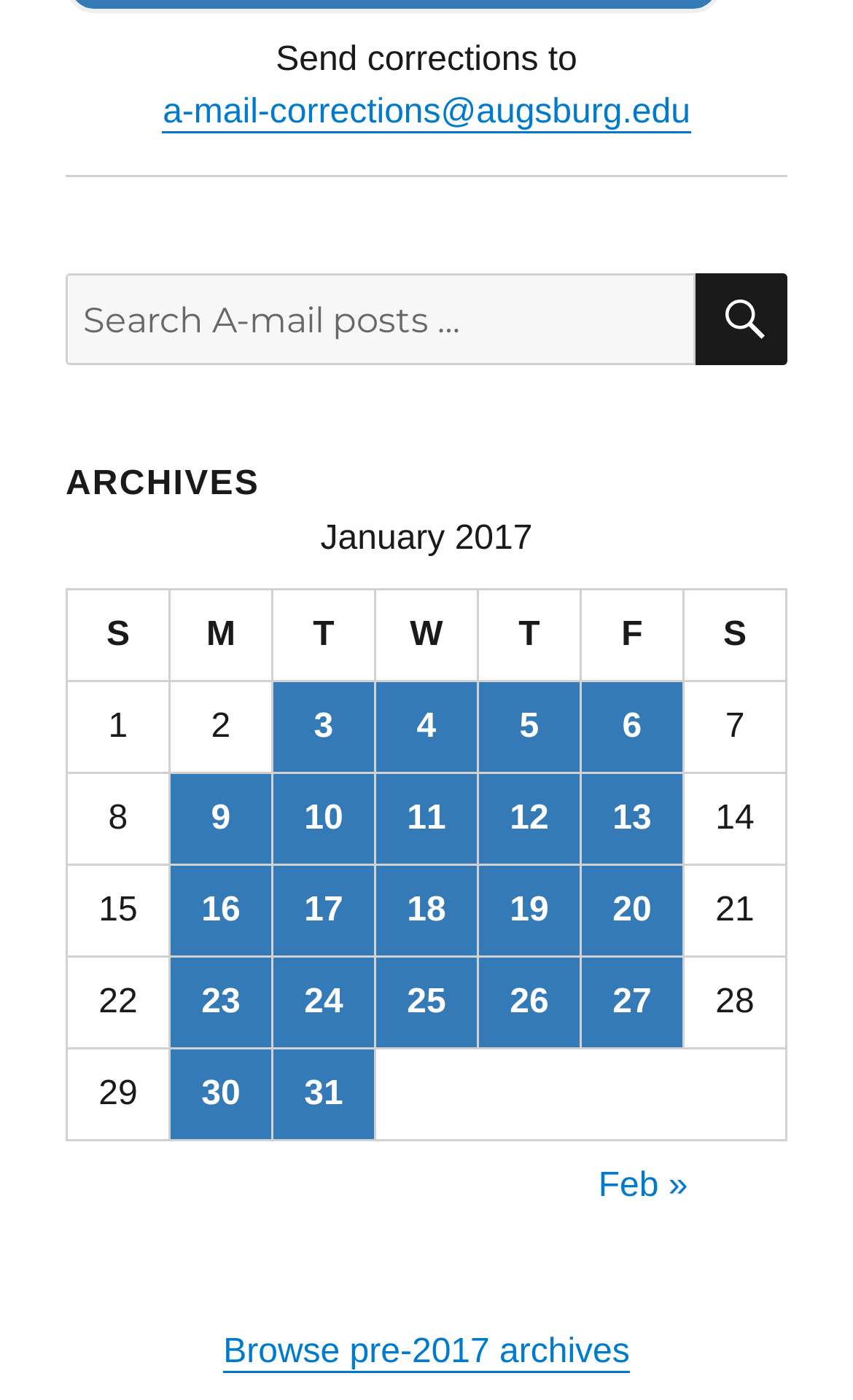Identify the bounding box of the UI element that matches this description: "Feb »".

[0.701, 0.833, 0.806, 0.86]